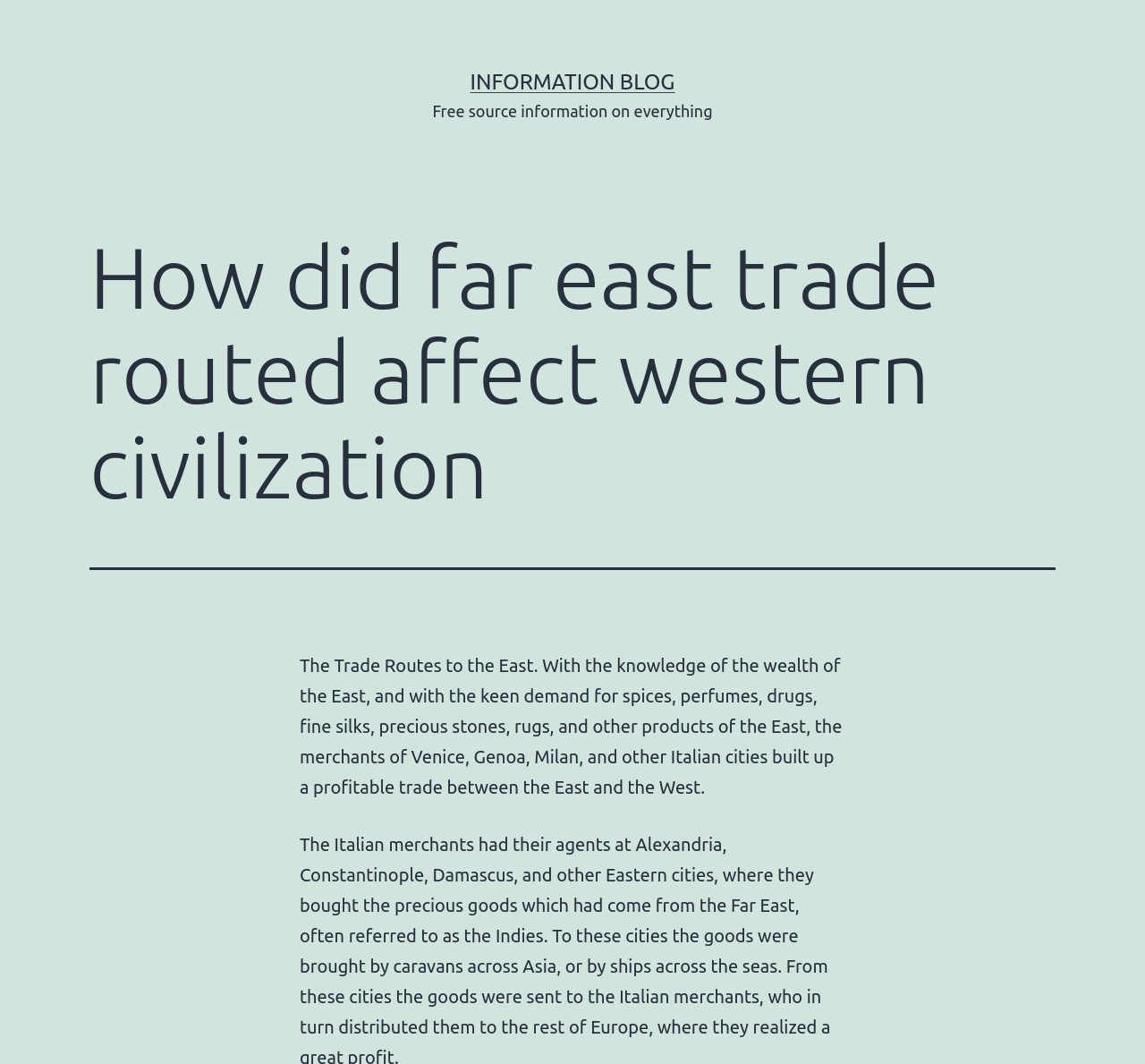Locate the bounding box of the UI element with the following description: "Information Blog".

[0.411, 0.066, 0.589, 0.088]